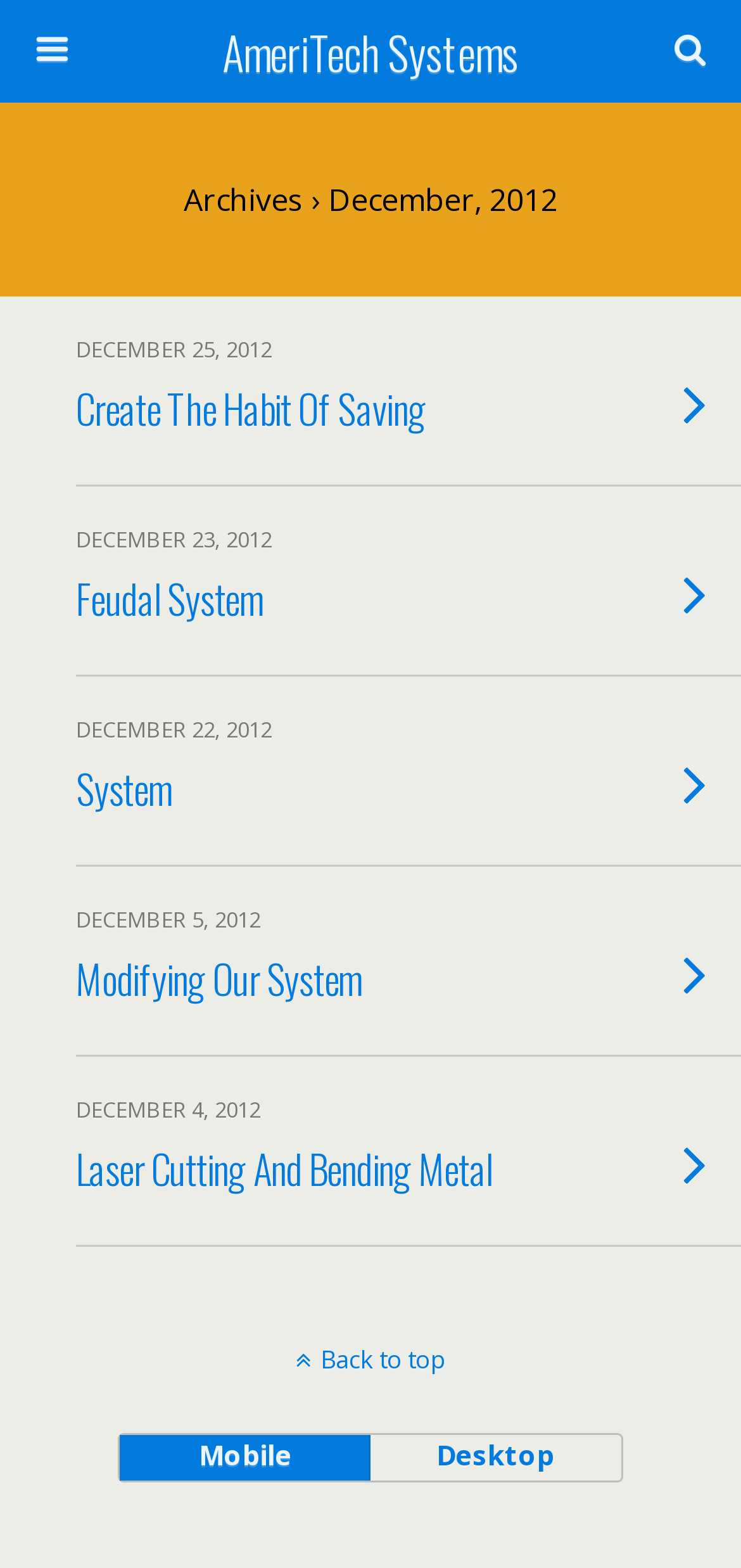Could you find the bounding box coordinates of the clickable area to complete this instruction: "Search this website"?

[0.051, 0.072, 0.754, 0.104]